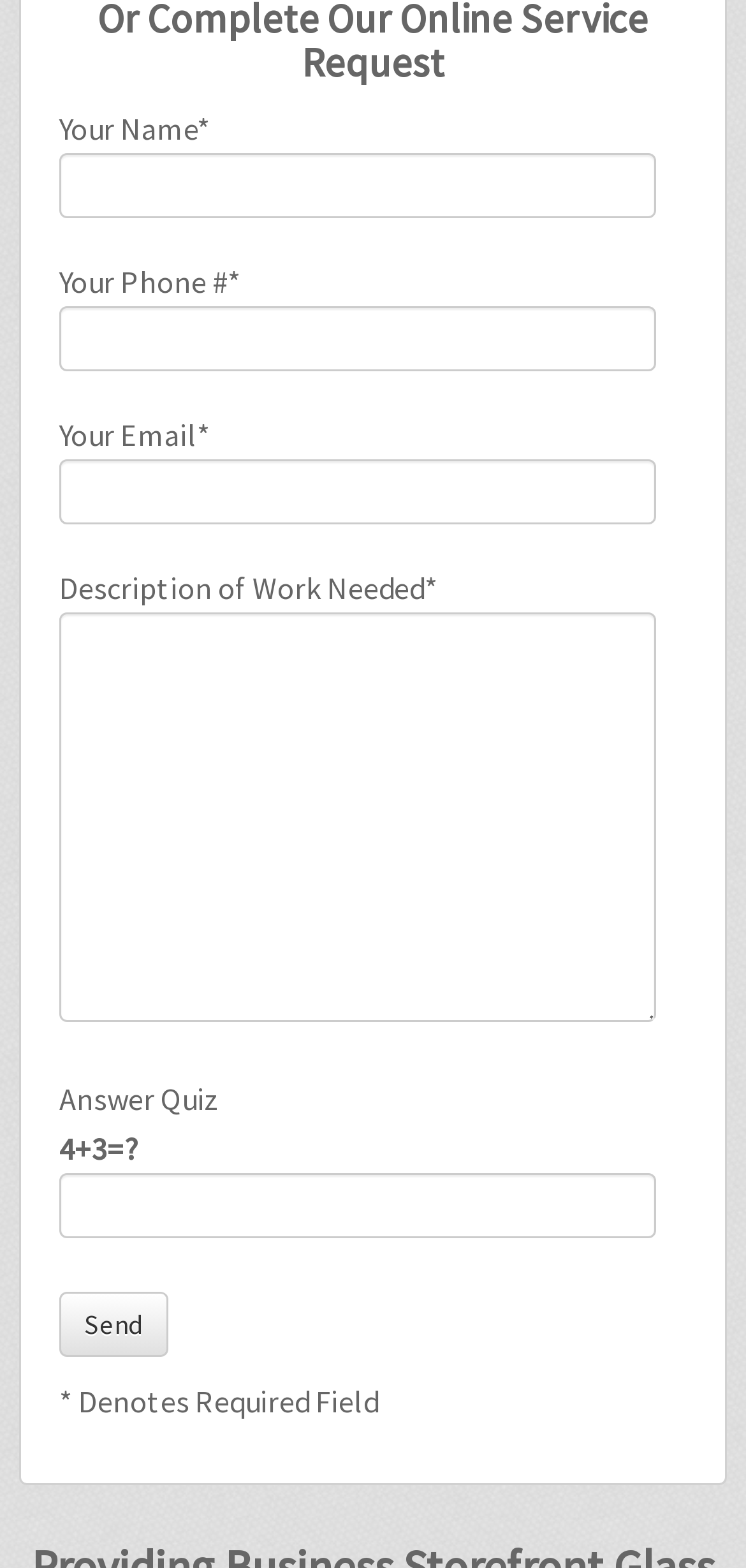Respond with a single word or phrase for the following question: 
What is the text of the button at the bottom?

Send